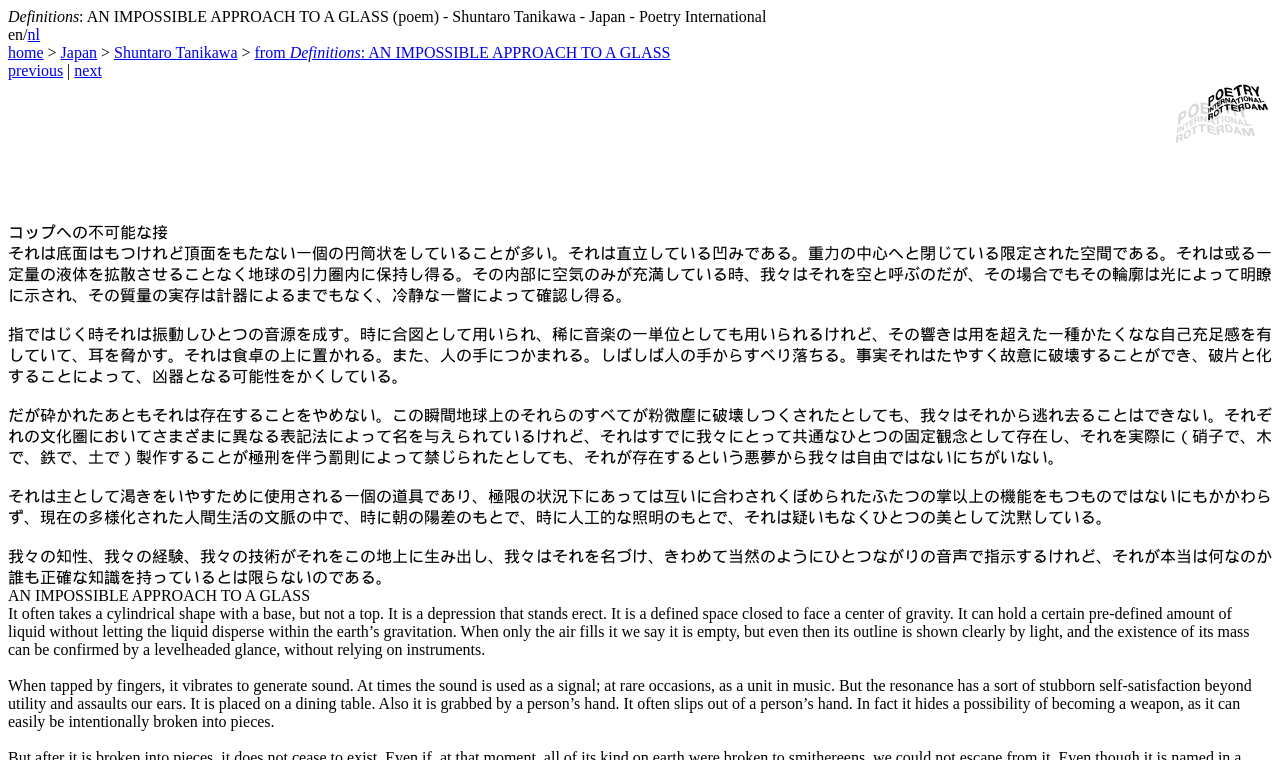What is the language of the original poem?
We need a detailed and meticulous answer to the question.

I inferred the language of the original poem by looking at the StaticText element with the text 'コップへの不可能な接' which appears to be Japanese characters, and also considering the link 'Japan' and the author's name 'Shuntaro Tanikawa' which suggests a Japanese origin.